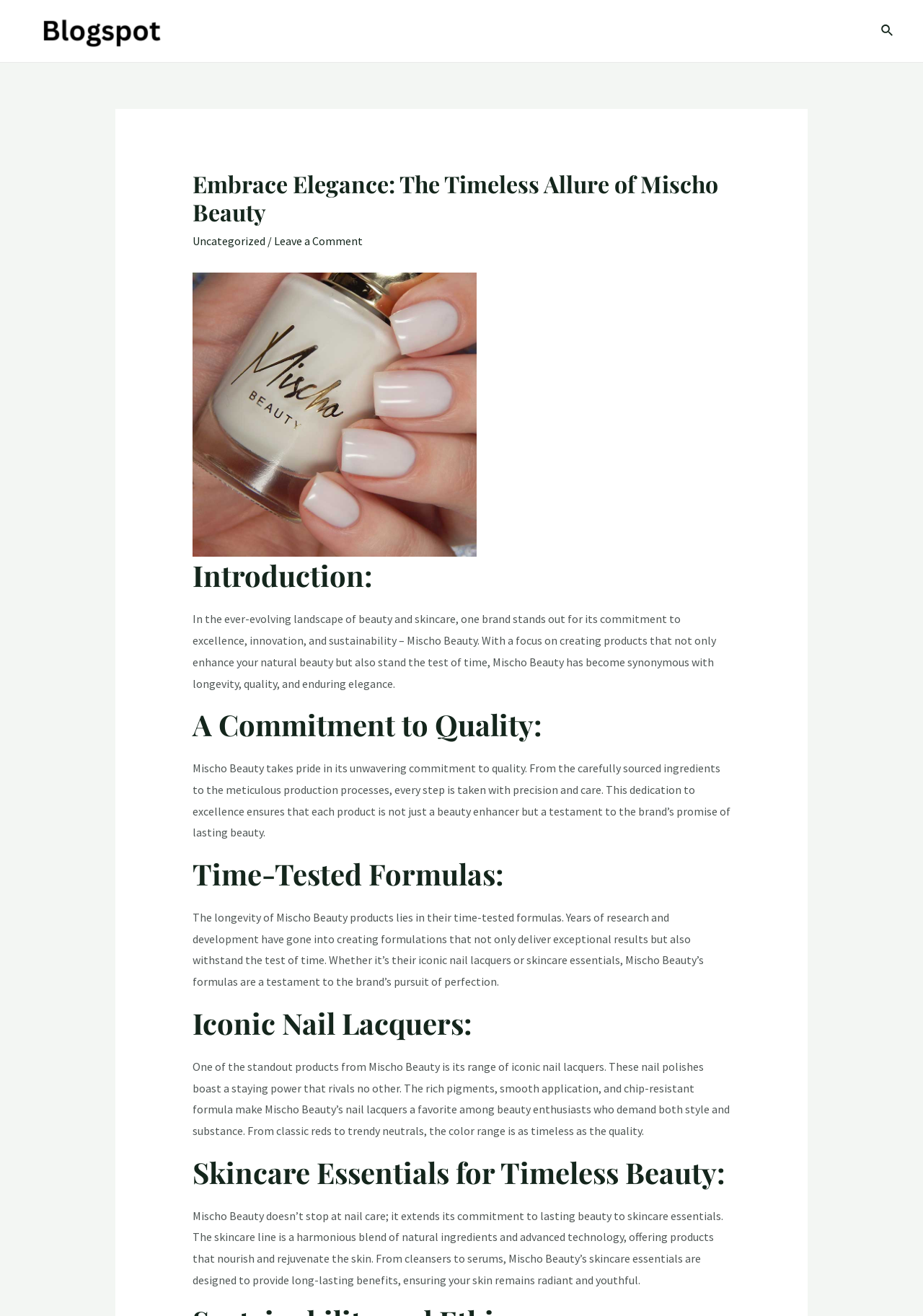Using the element description: "Uncategorized", determine the bounding box coordinates. The coordinates should be in the format [left, top, right, bottom], with values between 0 and 1.

[0.208, 0.178, 0.287, 0.189]